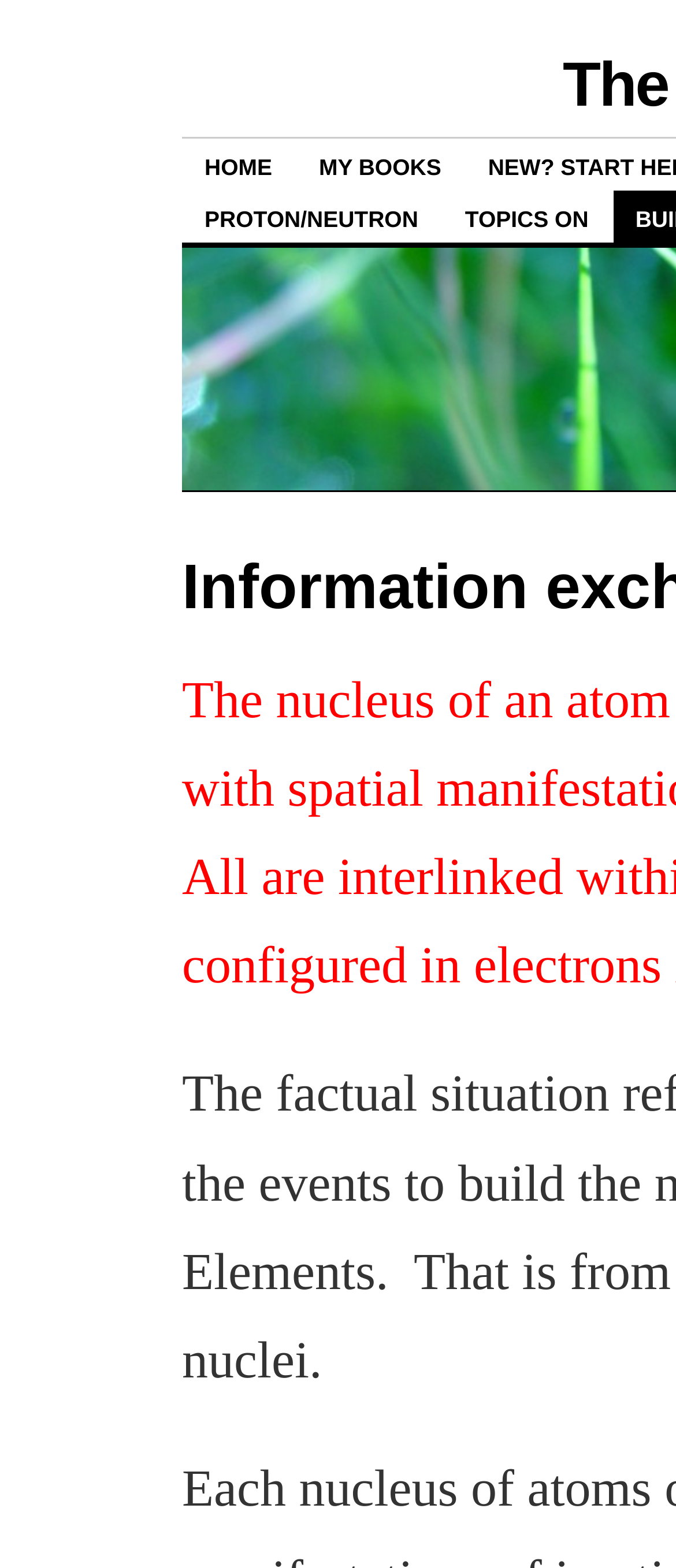Determine the heading of the webpage and extract its text content.

Information exchange within the atom